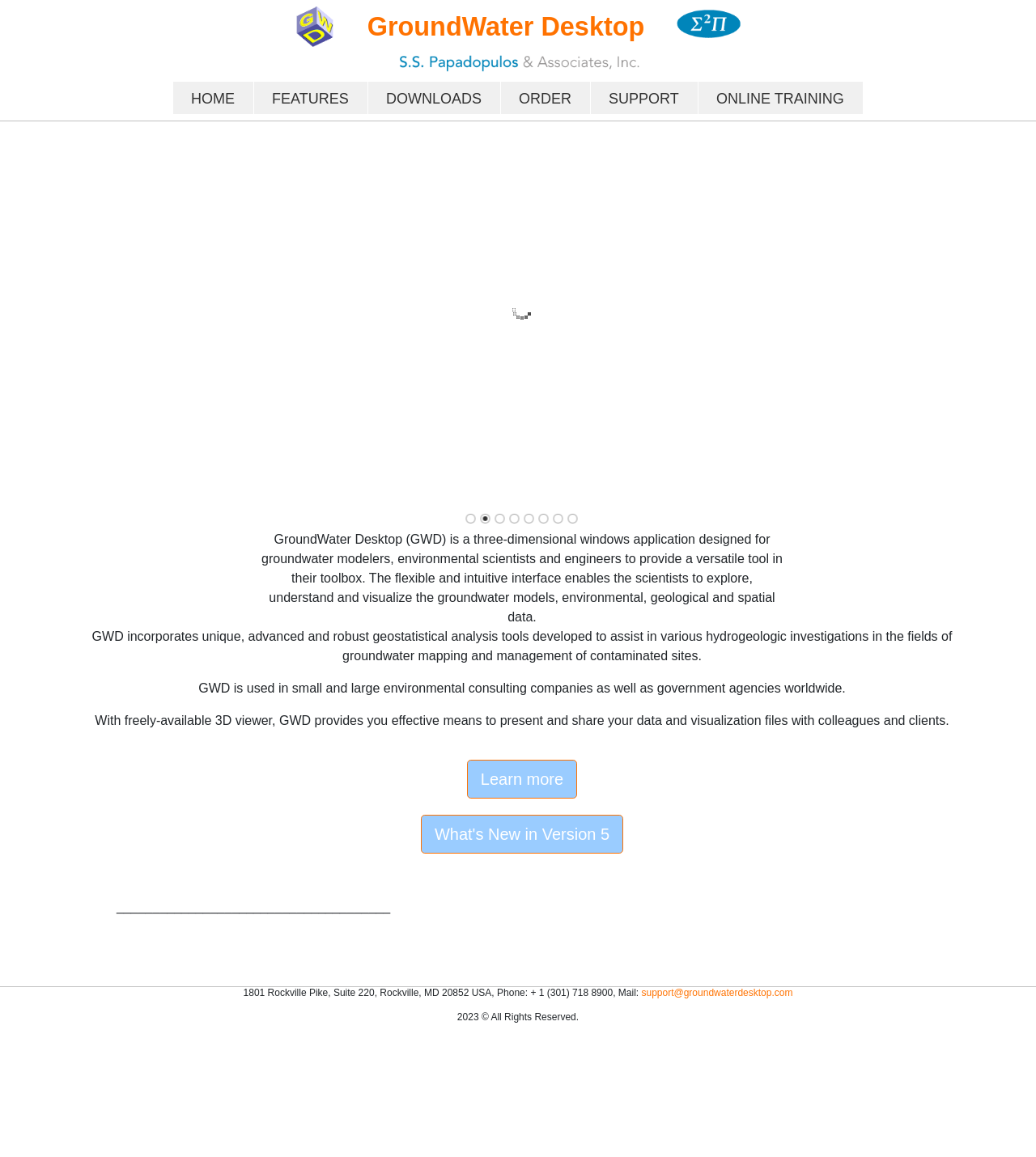What is the purpose of the 3D viewer in GWD?
Using the image, provide a detailed and thorough answer to the question.

According to the webpage, the 3D viewer in GWD provides an effective means to present and share data and visualization files with colleagues and clients.